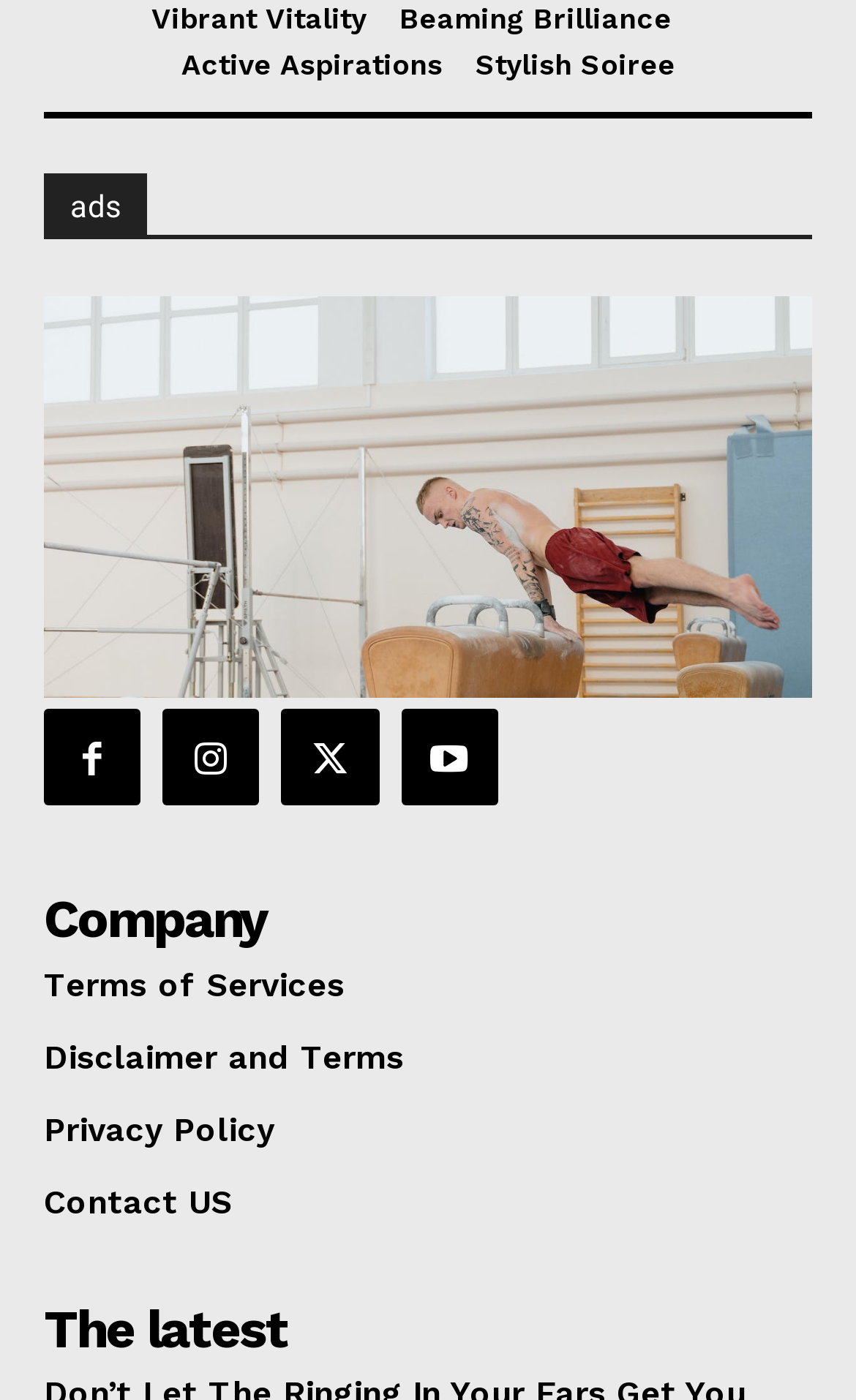Determine the bounding box coordinates of the region that needs to be clicked to achieve the task: "Open spot_img".

[0.051, 0.211, 0.949, 0.498]